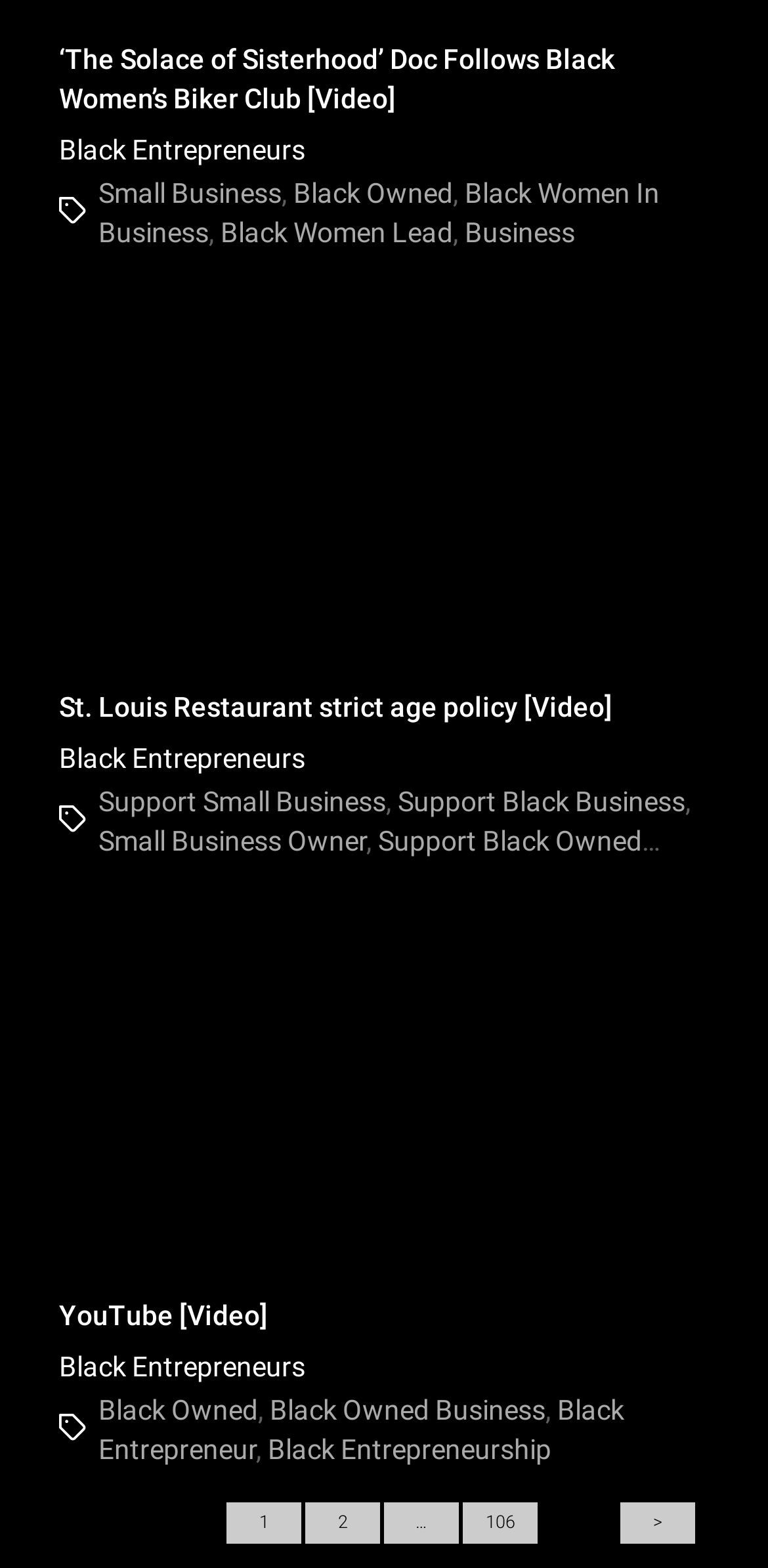Determine the bounding box coordinates in the format (top-left x, top-left y, bottom-right x, bottom-right y). Ensure all values are floating point numbers between 0 and 1. Identify the bounding box of the UI element described by: Business

[0.605, 0.138, 0.749, 0.158]